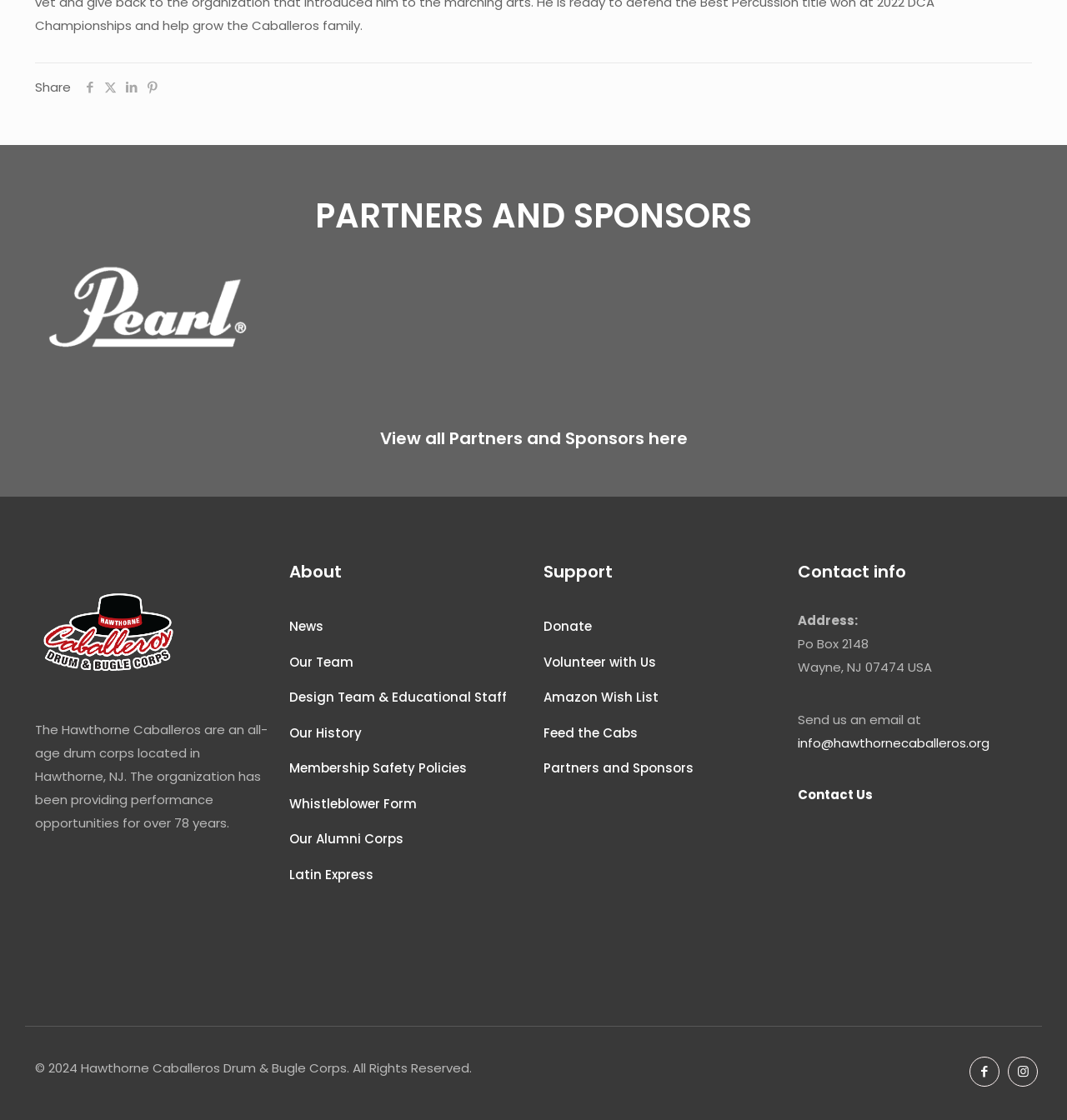From the webpage screenshot, predict the bounding box of the UI element that matches this description: "Contact Us".

[0.748, 0.702, 0.818, 0.718]